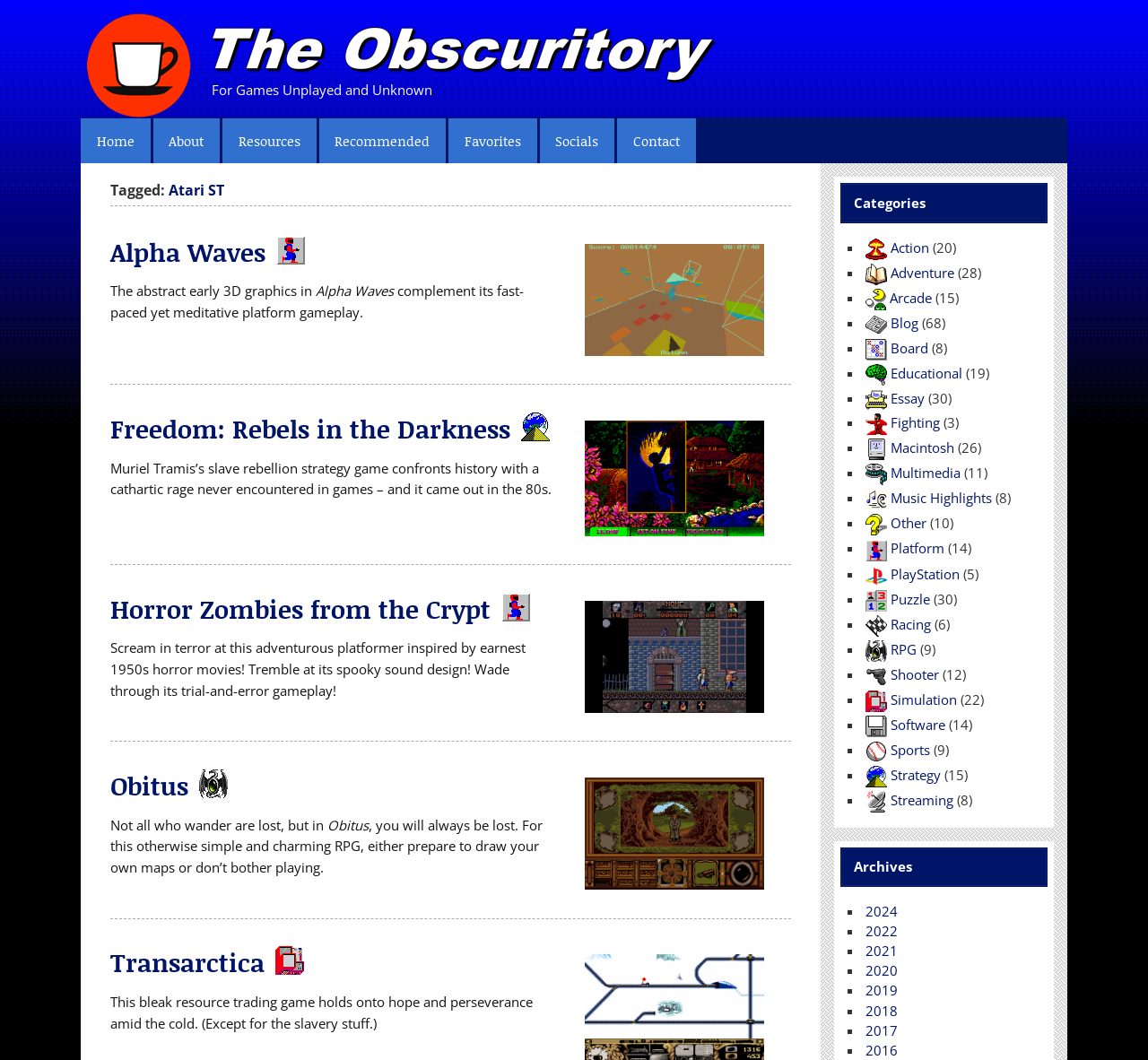Identify the bounding box for the described UI element. Provide the coordinates in (top-left x, top-left y, bottom-right x, bottom-right y) format with values ranging from 0 to 1: Music Highlights

[0.754, 0.461, 0.864, 0.478]